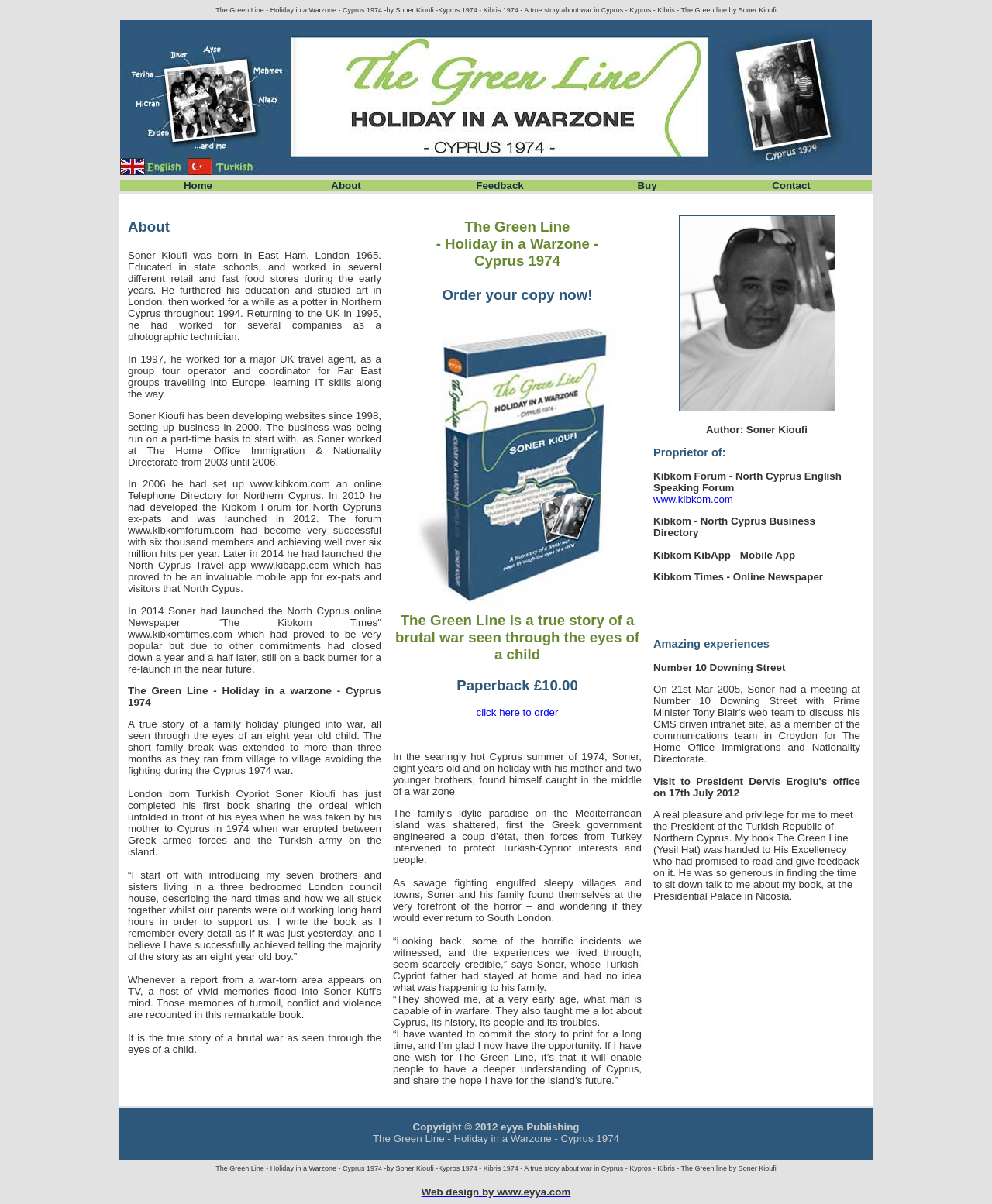What is the name of the online newspaper founded by Soner Kioufi?
Carefully analyze the image and provide a thorough answer to the question.

According to the text, Soner Kioufi founded an online newspaper called 'Kibkom Times'.